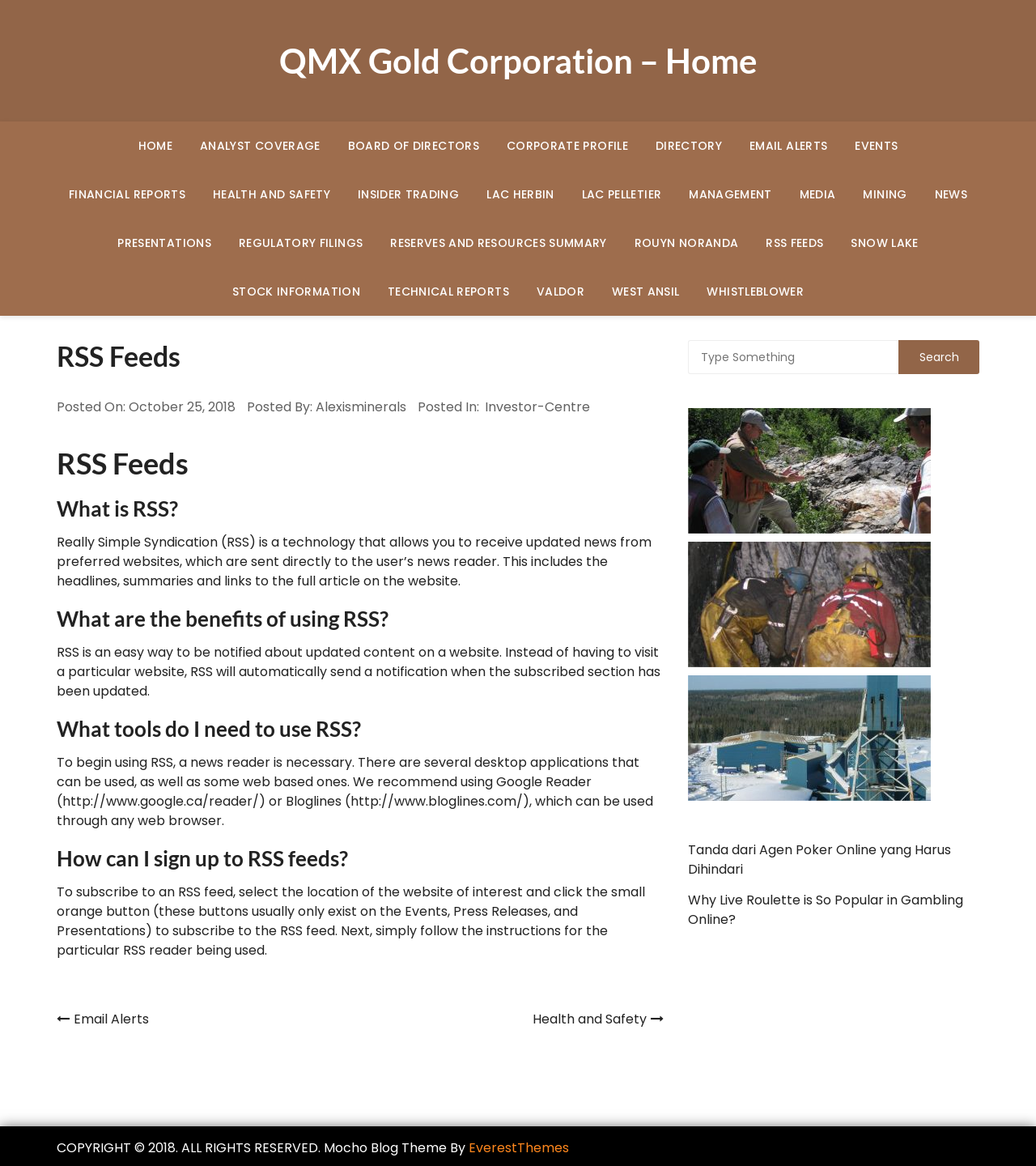Describe the webpage meticulously, covering all significant aspects.

The webpage is about RSS Feeds, specifically providing information on what RSS is, its benefits, and how to use it. At the top, there is a heading "QMX Gold Corporation – Home" with a link to the homepage. Below it, there is a navigation menu with links to various sections of the website, including "HOME", "ANALYST COVERAGE", "BOARD OF DIRECTORS", and more.

The main content area is divided into two sections. On the left, there is a section about RSS Feeds, which includes a heading "RSS Feeds" and several subheadings, such as "What is RSS?", "What are the benefits of using RSS?", "What tools do I need to use RSS?", and "How can I sign up to RSS feeds?". Each subheading is followed by a paragraph of text that explains the topic.

On the right, there is a complementary section that includes a search box and two links to external articles. At the bottom of the page, there is a copyright notice and a link to the theme designer, EverestThemes.

In terms of layout, the webpage has a clean and organized structure, with clear headings and concise text. The navigation menu is located at the top, and the main content area is divided into two sections, making it easy to read and navigate.